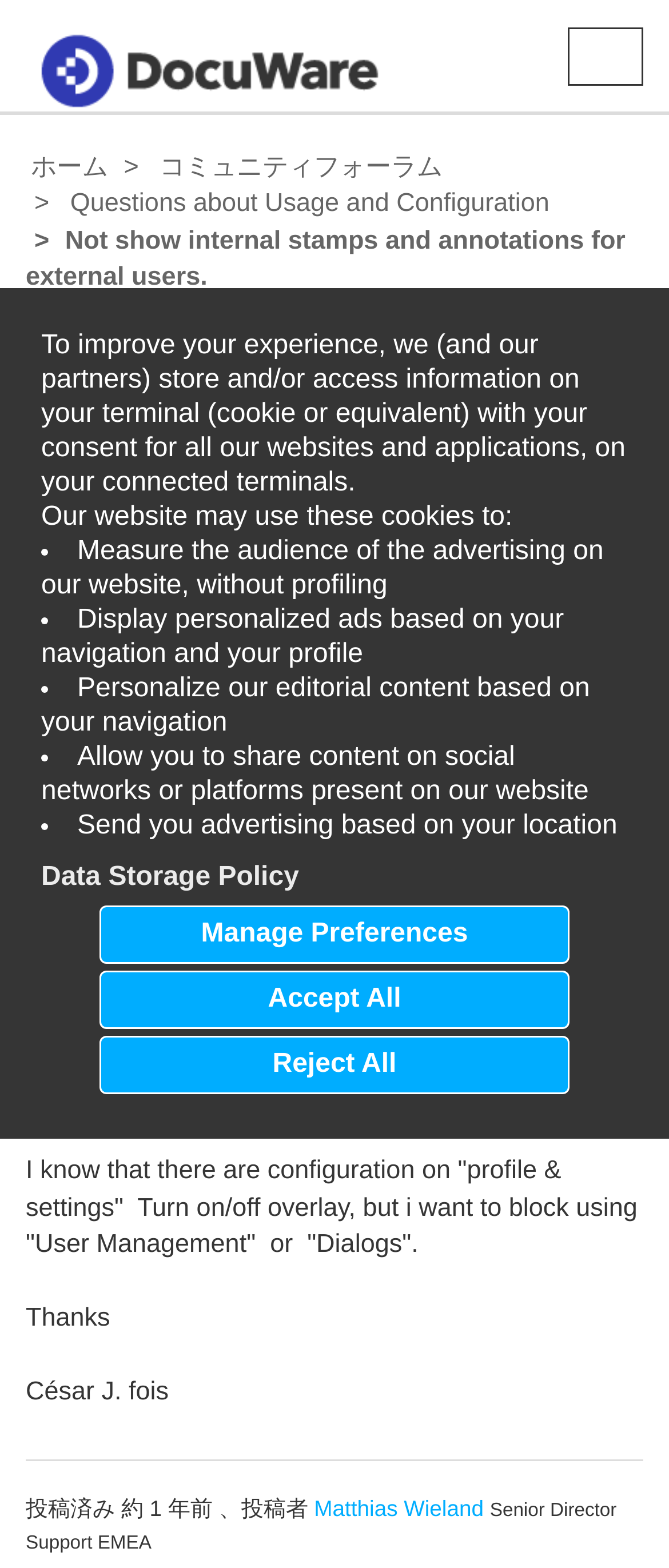Determine the bounding box coordinates of the region I should click to achieve the following instruction: "Go to the ALUMNI page". Ensure the bounding box coordinates are four float numbers between 0 and 1, i.e., [left, top, right, bottom].

None